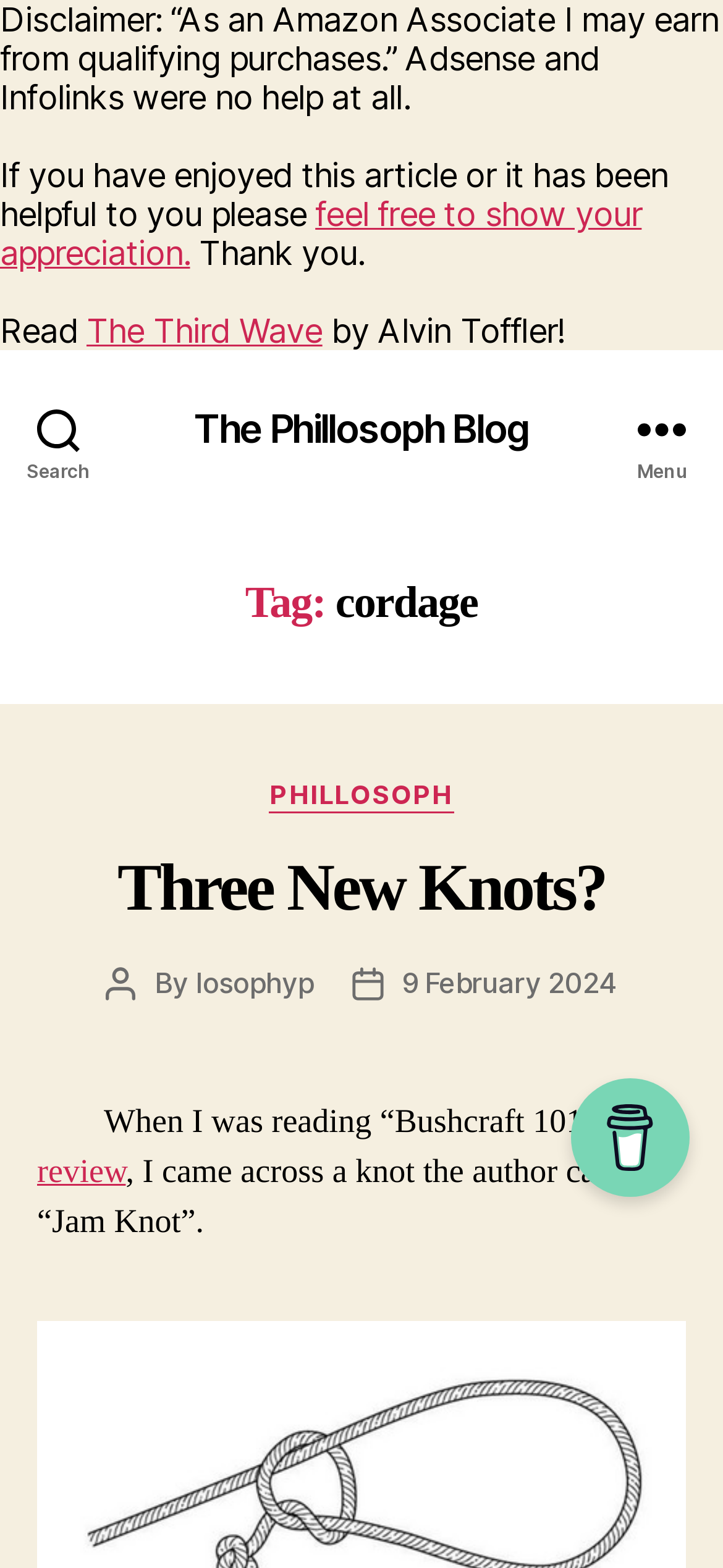Please identify the bounding box coordinates of the element's region that should be clicked to execute the following instruction: "go to The Phillosoph Blog". The bounding box coordinates must be four float numbers between 0 and 1, i.e., [left, top, right, bottom].

[0.269, 0.261, 0.731, 0.285]